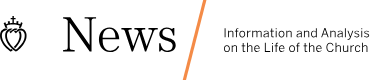Examine the image carefully and respond to the question with a detailed answer: 
What does the crown logo symbolize?

The crown logo symbolizes the precious blood and its significance in the context of spirituality and the Church, highlighting the importance of staying informed about religious matters and emphasizing a connection to the spiritual community.